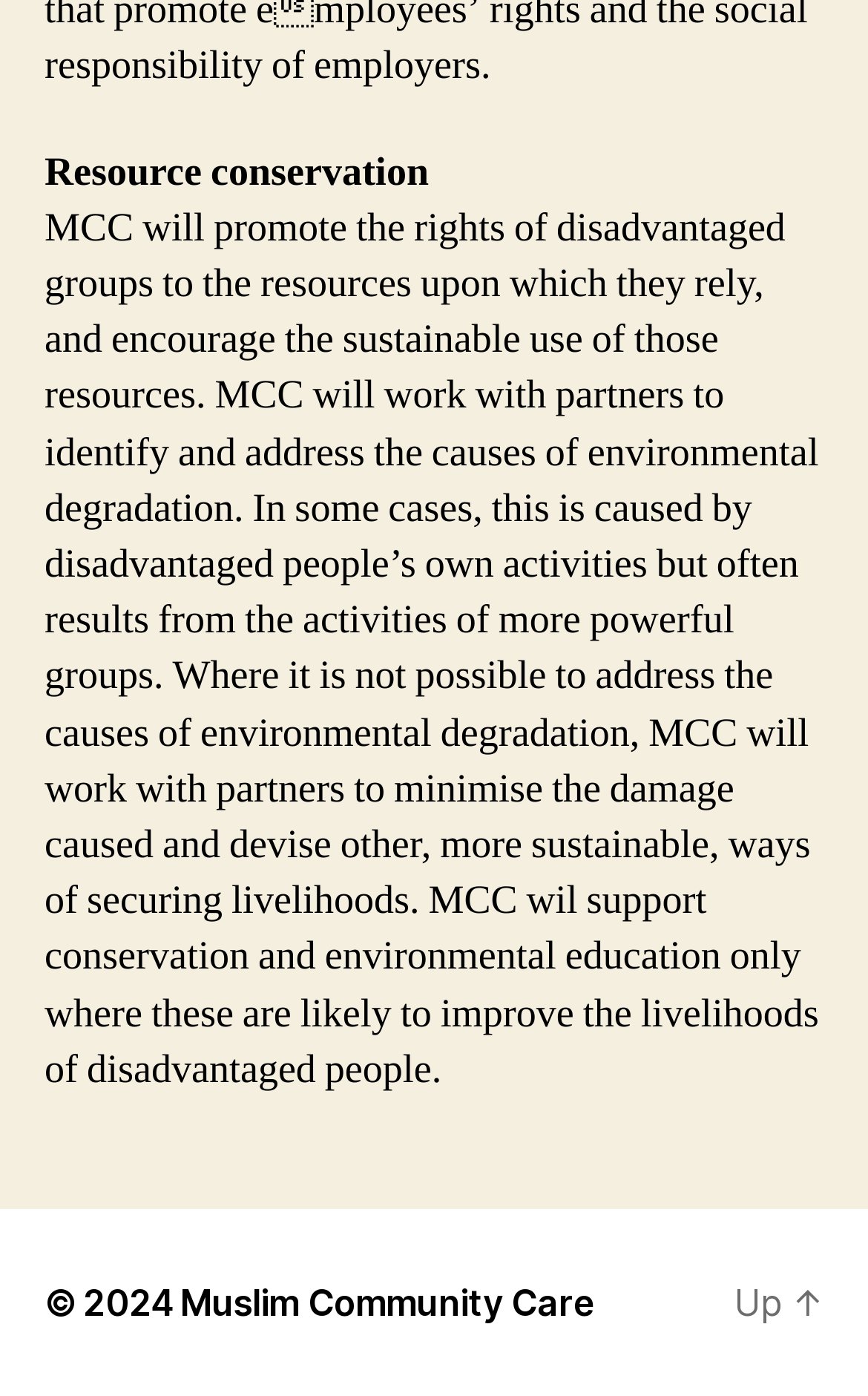Locate the UI element described as follows: "Muslim Community Care". Return the bounding box coordinates as four float numbers between 0 and 1 in the order [left, top, right, bottom].

[0.208, 0.917, 0.686, 0.949]